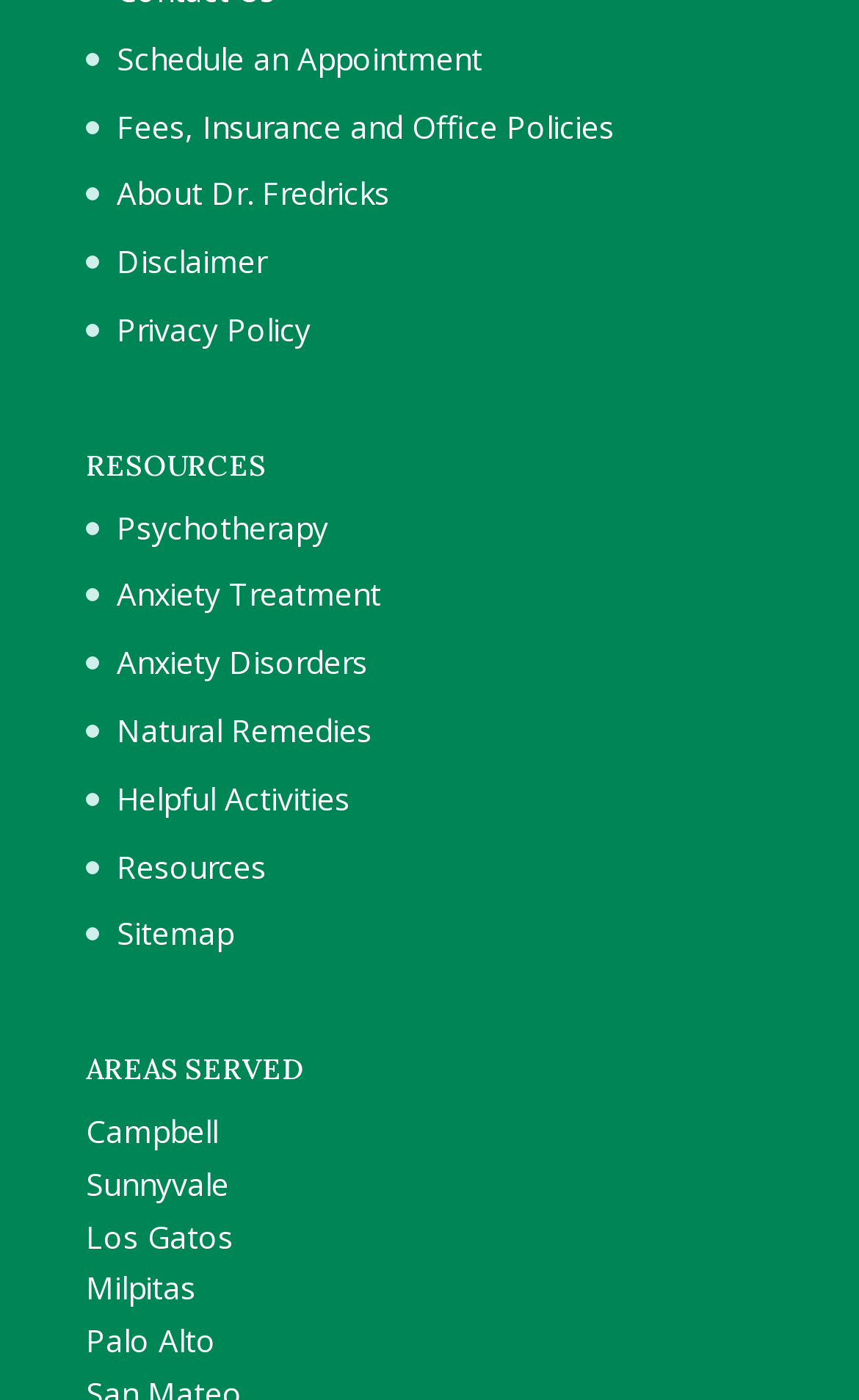Respond to the question with just a single word or phrase: 
What is the purpose of the 'Resources' link?

To provide resources